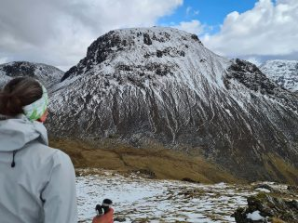Provide a one-word or short-phrase response to the question:
What is the adventurer holding in their hand?

A camera